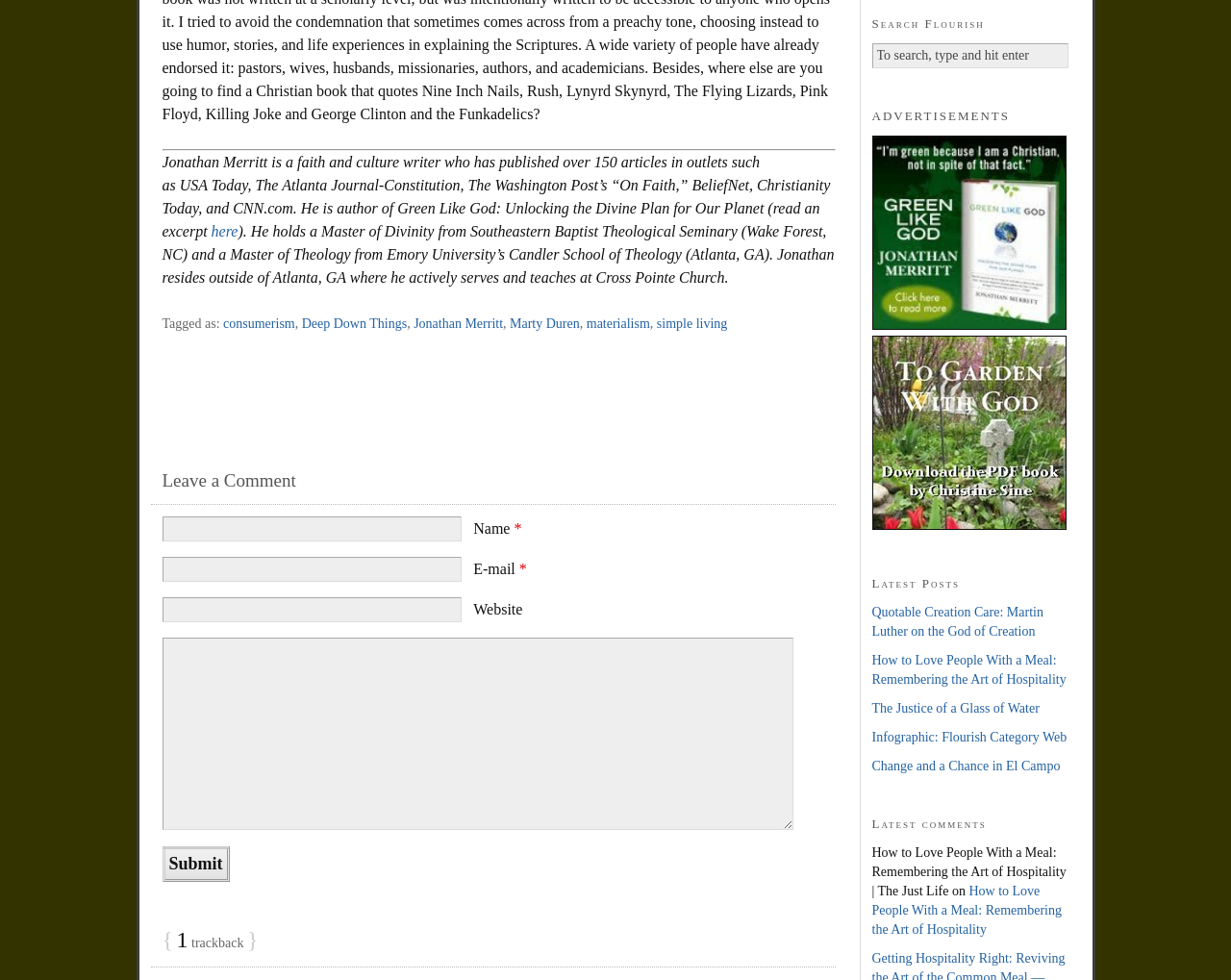What is the category of the article 'Quotable Creation Care: Martin Luther on the God of Creation'?
Please interpret the details in the image and answer the question thoroughly.

The article 'Quotable Creation Care: Martin Luther on the God of Creation' is listed under the heading 'Latest Posts', which suggests that it belongs to this category.